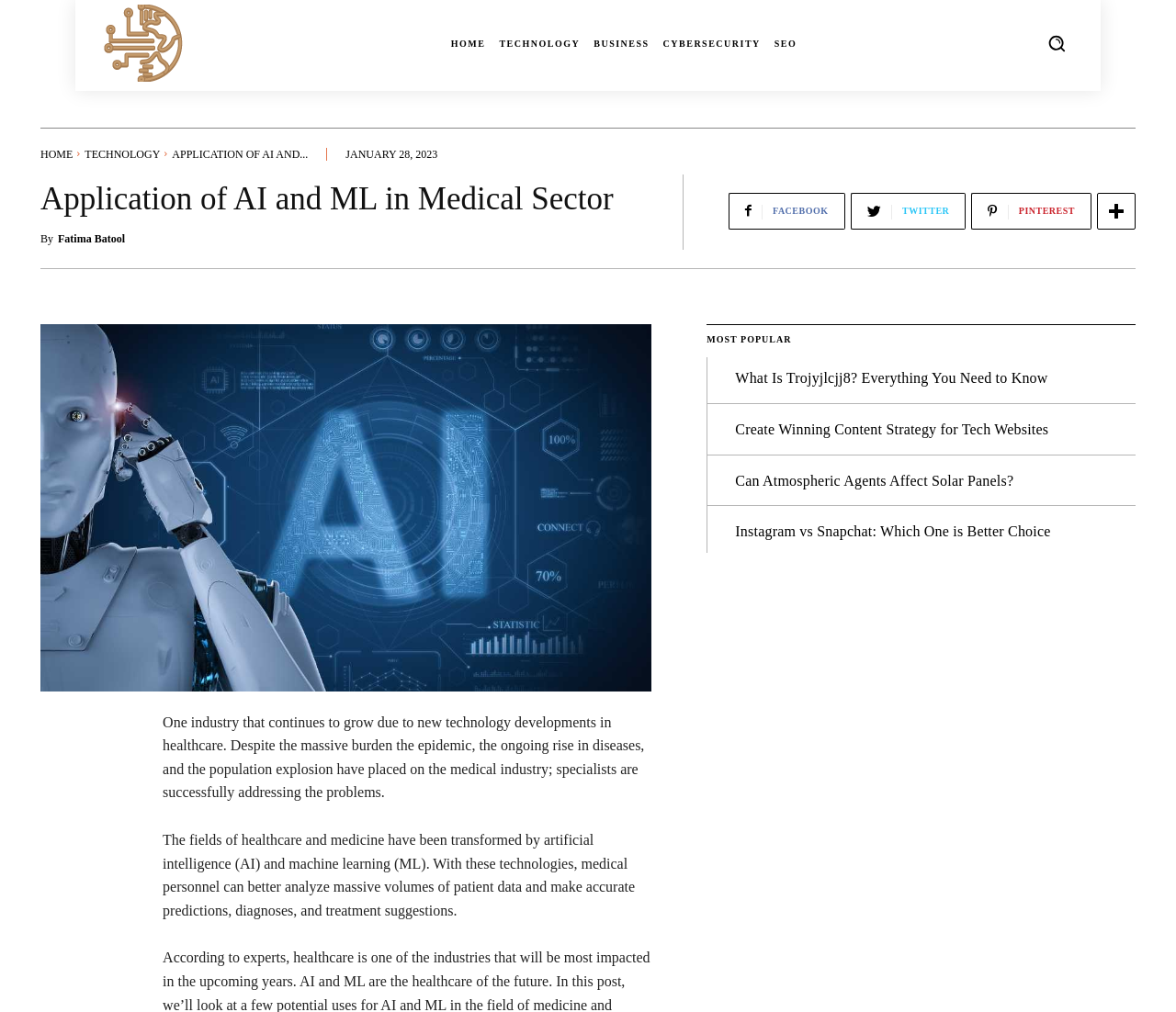Pinpoint the bounding box coordinates of the element that must be clicked to accomplish the following instruction: "Visit the author's page, Fatima Batool". The coordinates should be in the format of four float numbers between 0 and 1, i.e., [left, top, right, bottom].

[0.049, 0.23, 0.106, 0.241]